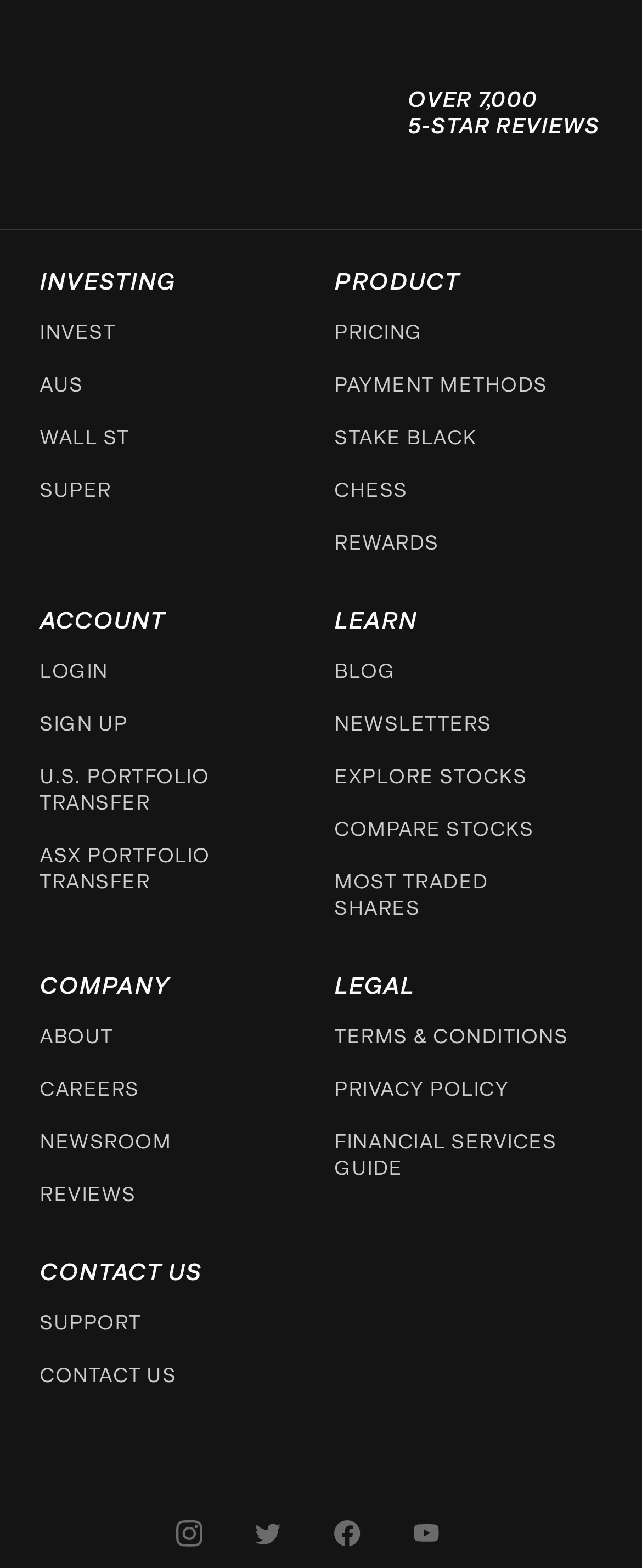Using the format (top-left x, top-left y, bottom-right x, bottom-right y), and given the element description, identify the bounding box coordinates within the screenshot: title="Rate it 3 stars"

None